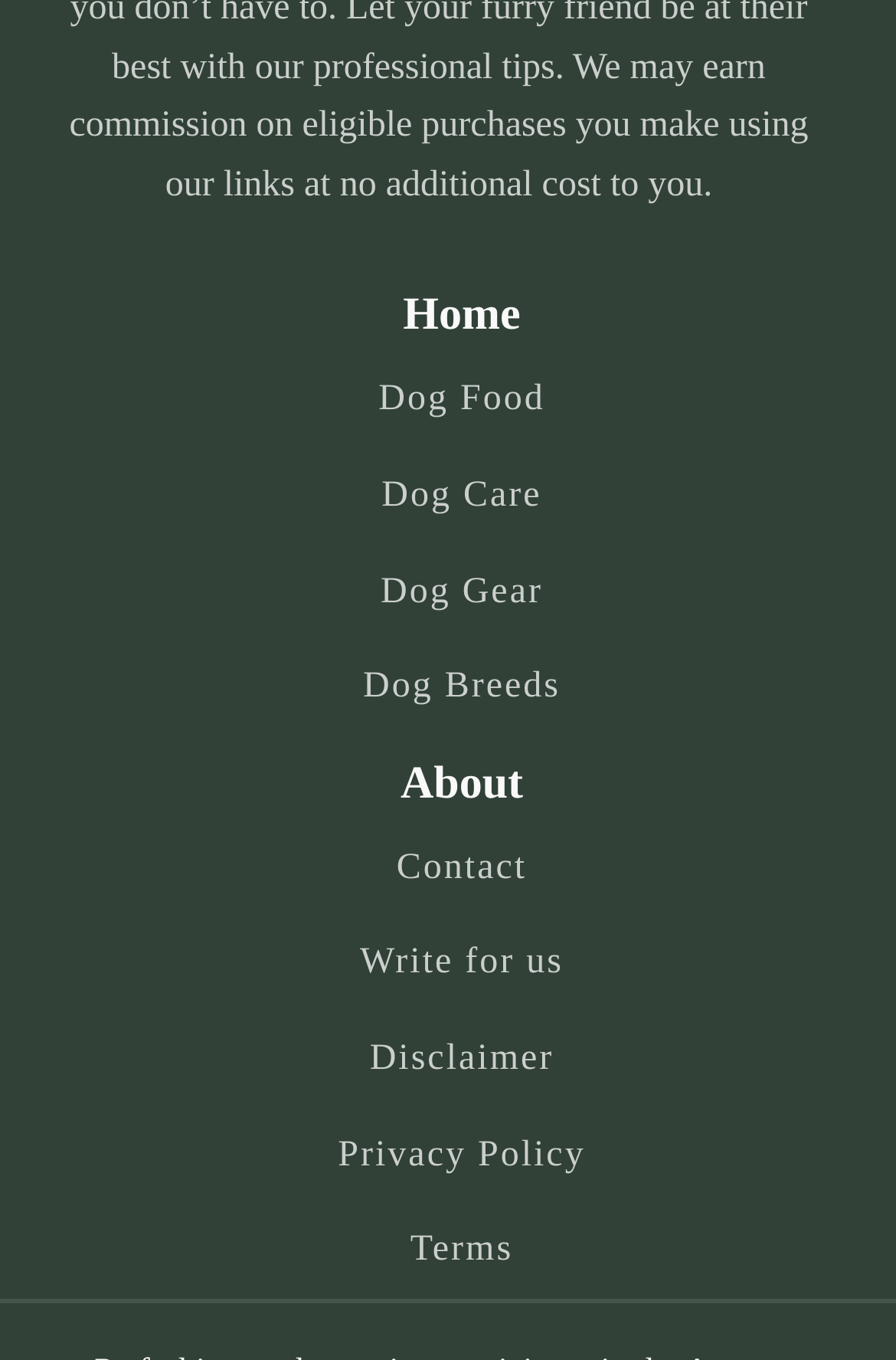Provide your answer in one word or a succinct phrase for the question: 
How many links are there in the navigation menu?

5